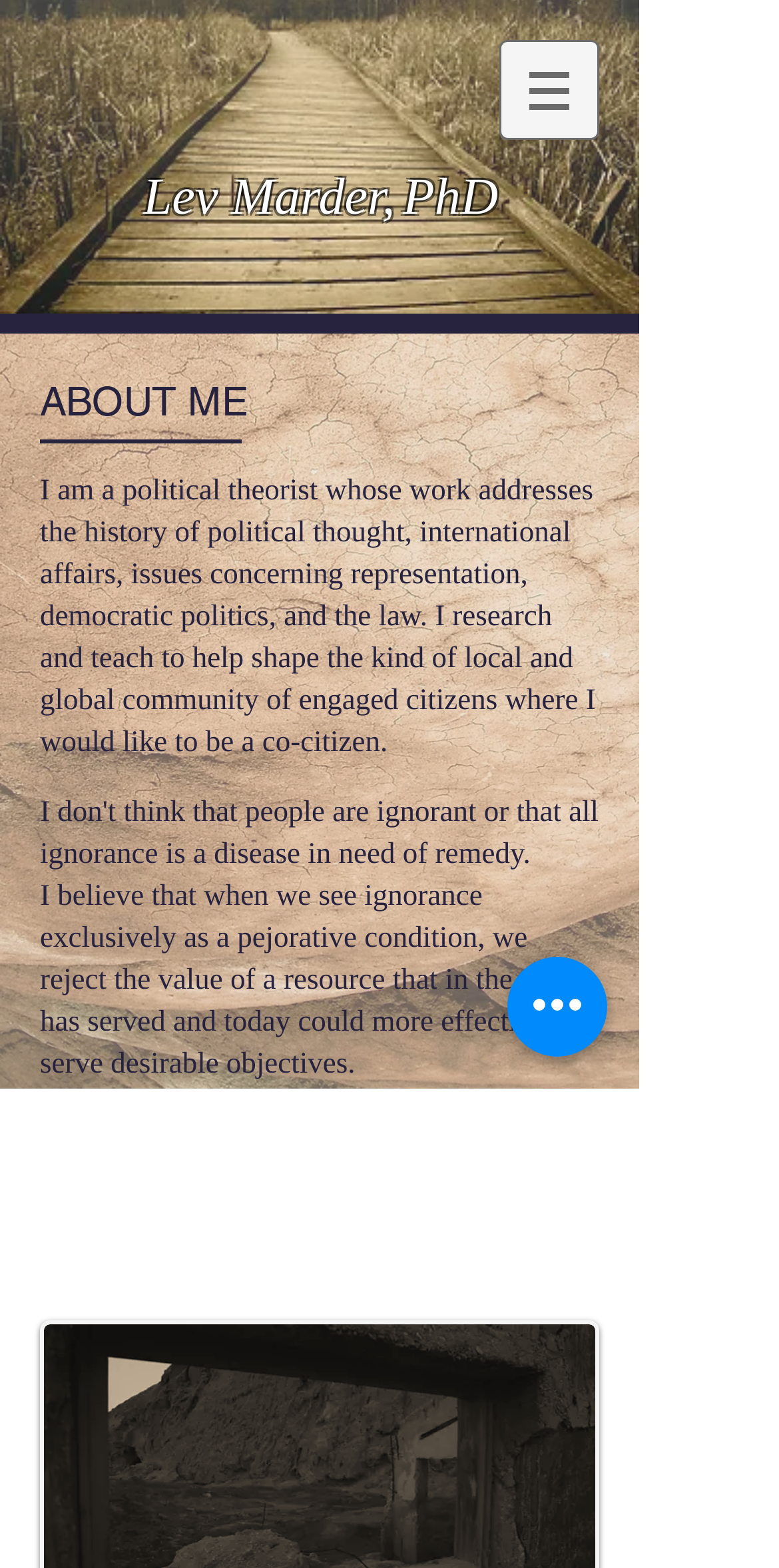What is the profession of Lev Marder?
Please give a well-detailed answer to the question.

Based on the webpage, Lev Marder is described as a political theorist whose work addresses the history of political thought, international affairs, issues concerning representation, democratic politics, and the law.